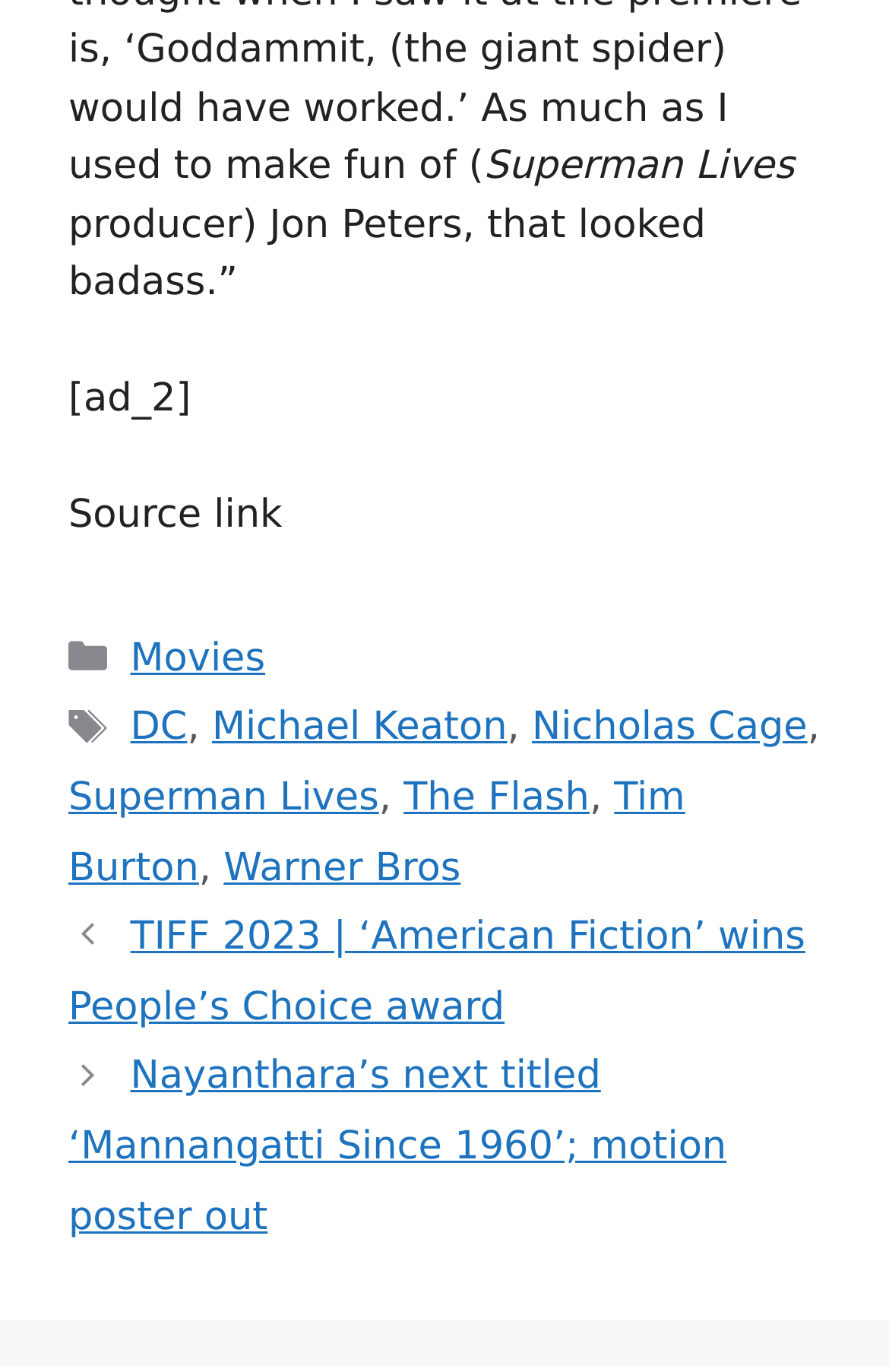Who are the actors mentioned in the post?
Please provide a full and detailed response to the question.

The actors mentioned in the post are Michael Keaton and Nicholas Cage, which are mentioned in the link elements with IDs 125 and 127, respectively. These elements are children of the FooterAsNonLandmark element with ID 66, which has the text 'Entry meta'.